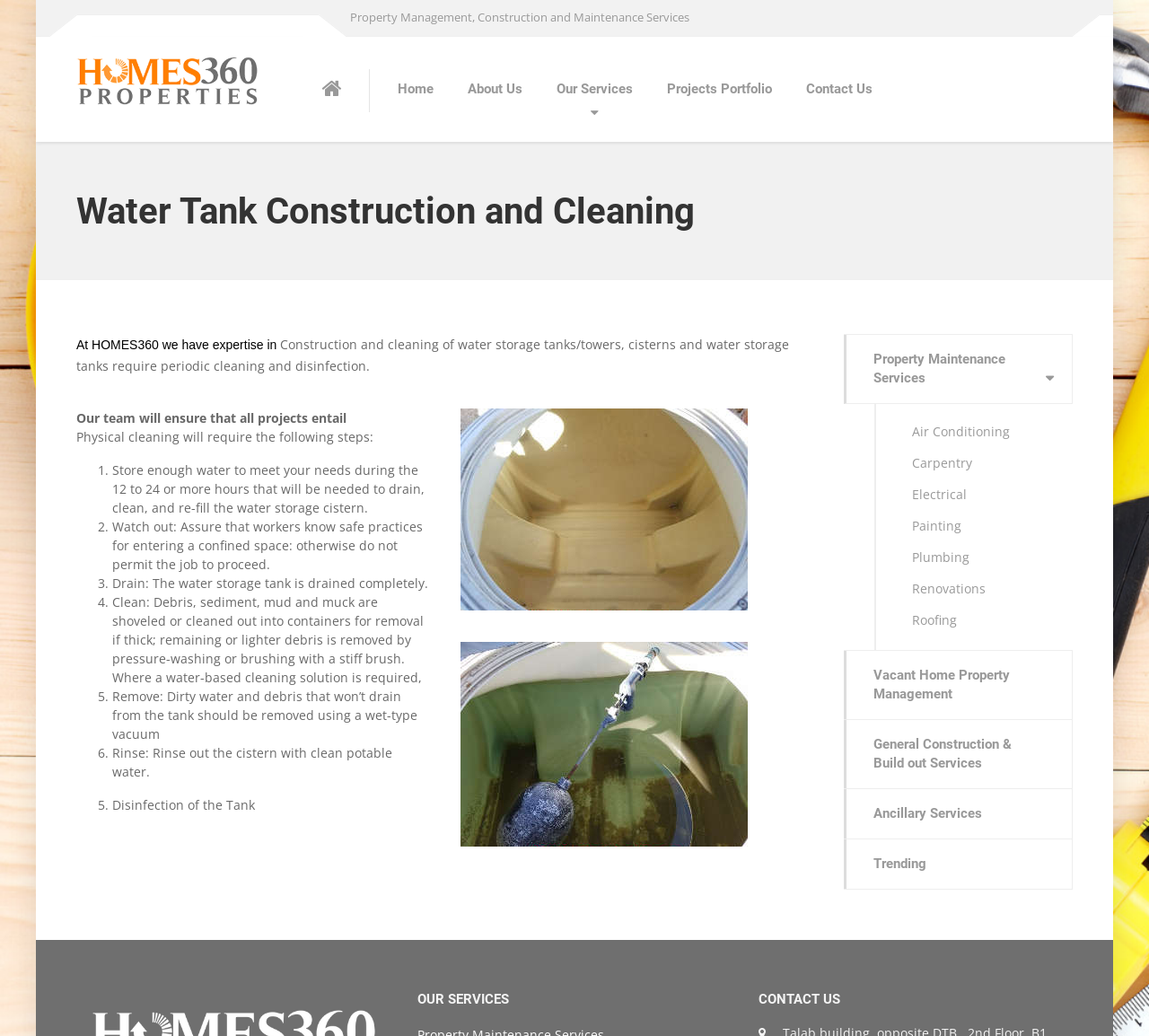Please identify the bounding box coordinates of the element that needs to be clicked to execute the following command: "Click on the 'General Construction & Build out Services' link". Provide the bounding box using four float numbers between 0 and 1, formatted as [left, top, right, bottom].

[0.734, 0.695, 0.934, 0.761]